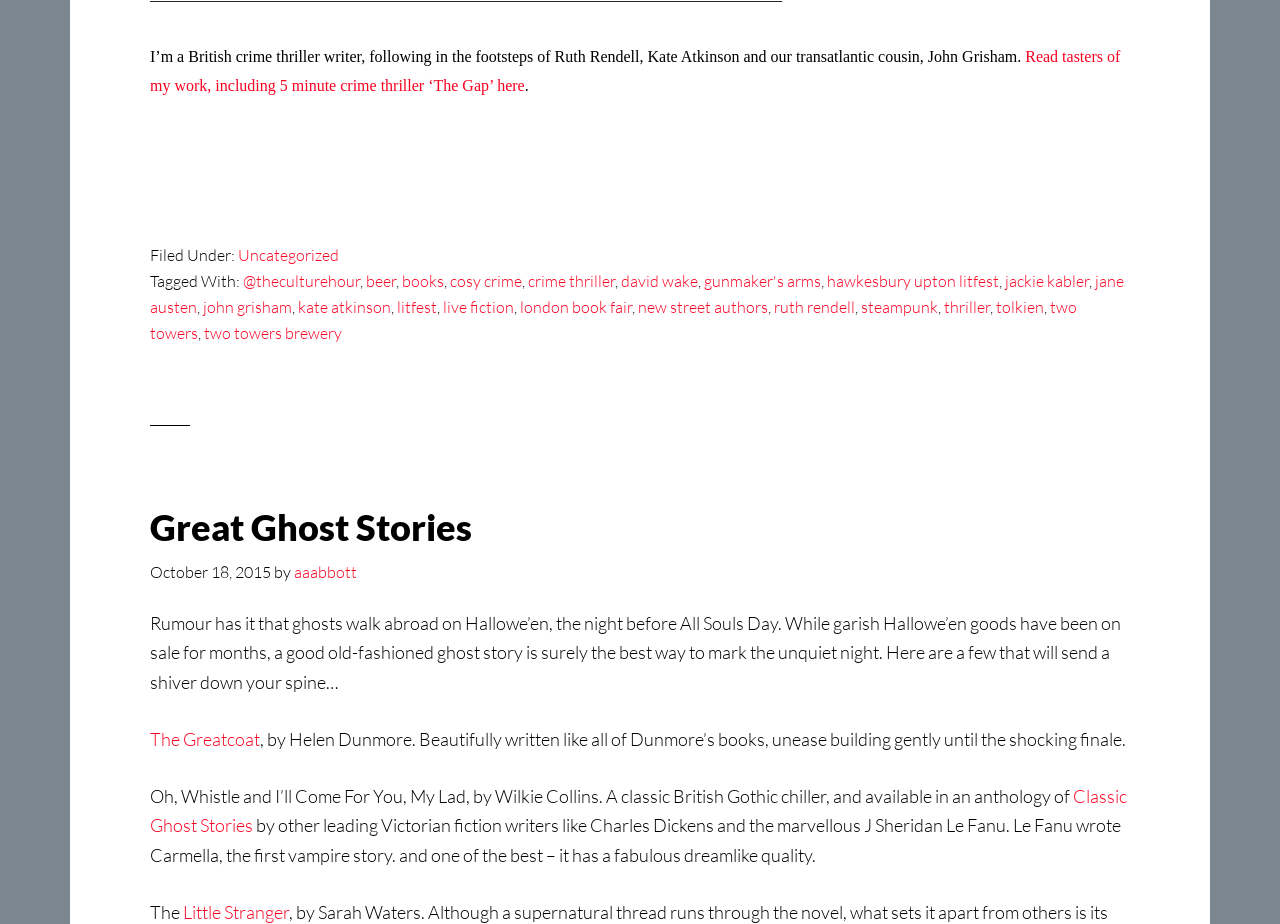Answer the question with a single word or phrase: 
What type of writer is the author?

British crime thriller